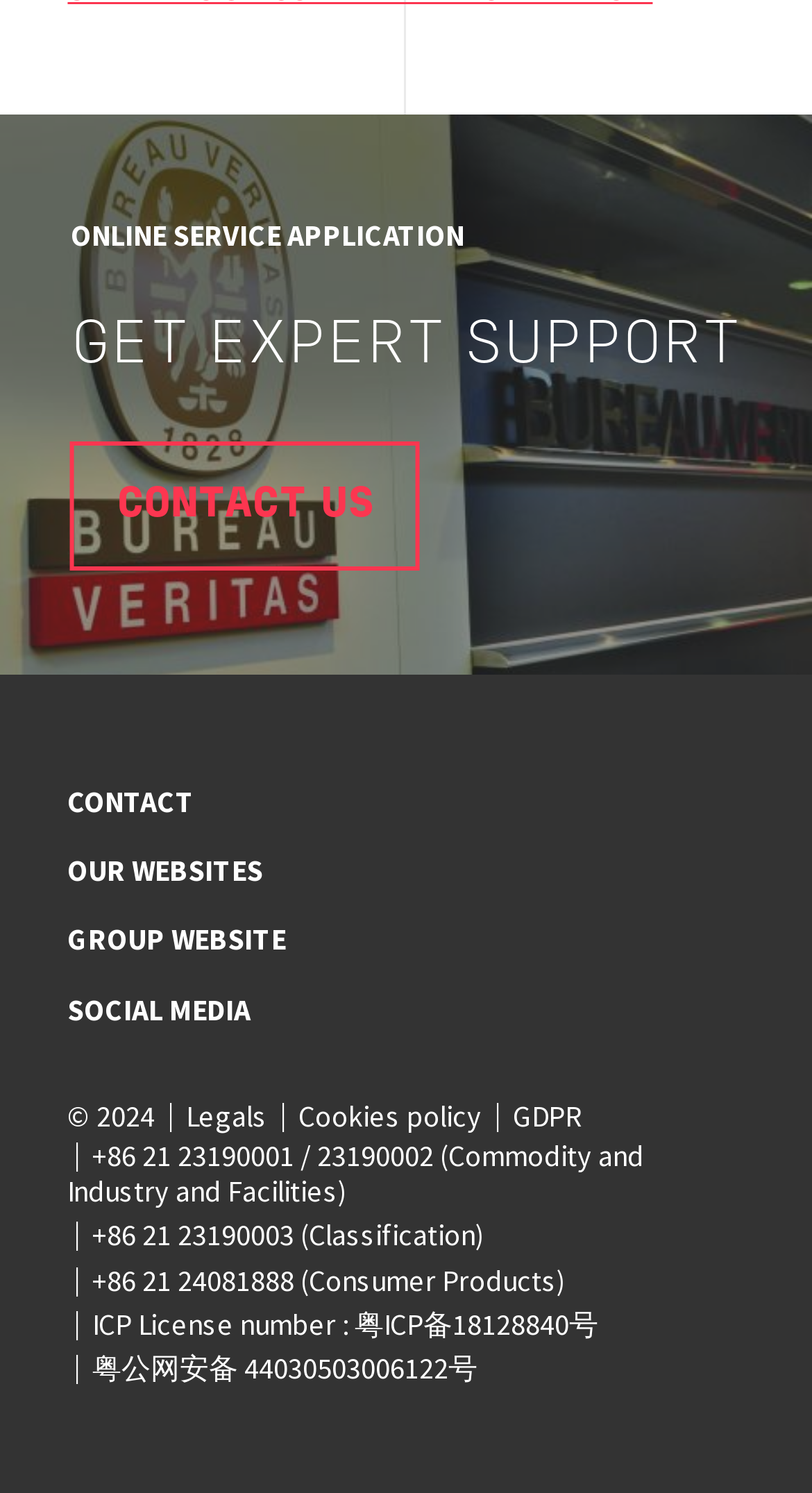Can you identify the bounding box coordinates of the clickable region needed to carry out this instruction: 'Contact us'? The coordinates should be four float numbers within the range of 0 to 1, stated as [left, top, right, bottom].

[0.087, 0.296, 0.518, 0.383]